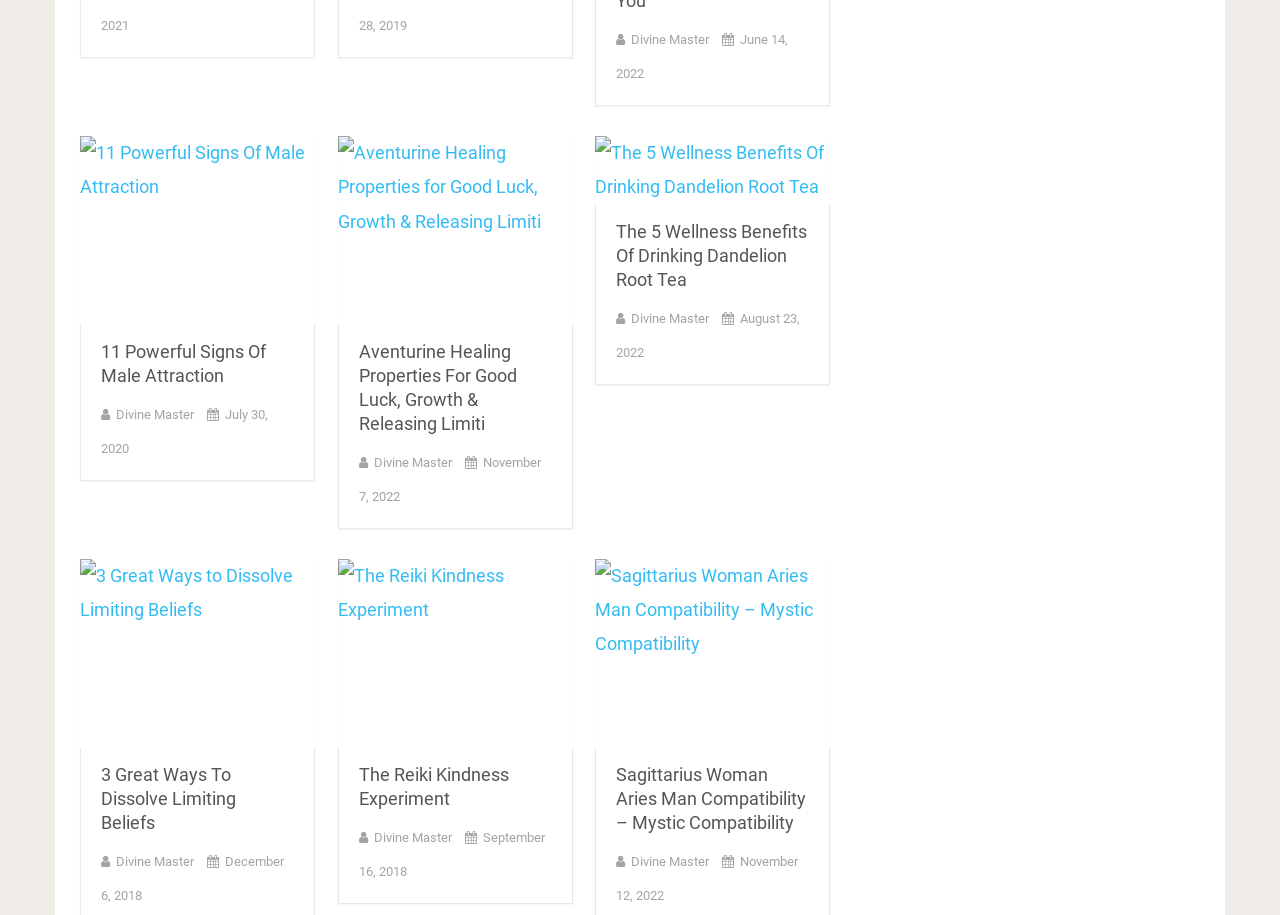Based on the description "The Reiki Kindness Experiment", find the bounding box of the specified UI element.

[0.28, 0.835, 0.397, 0.884]